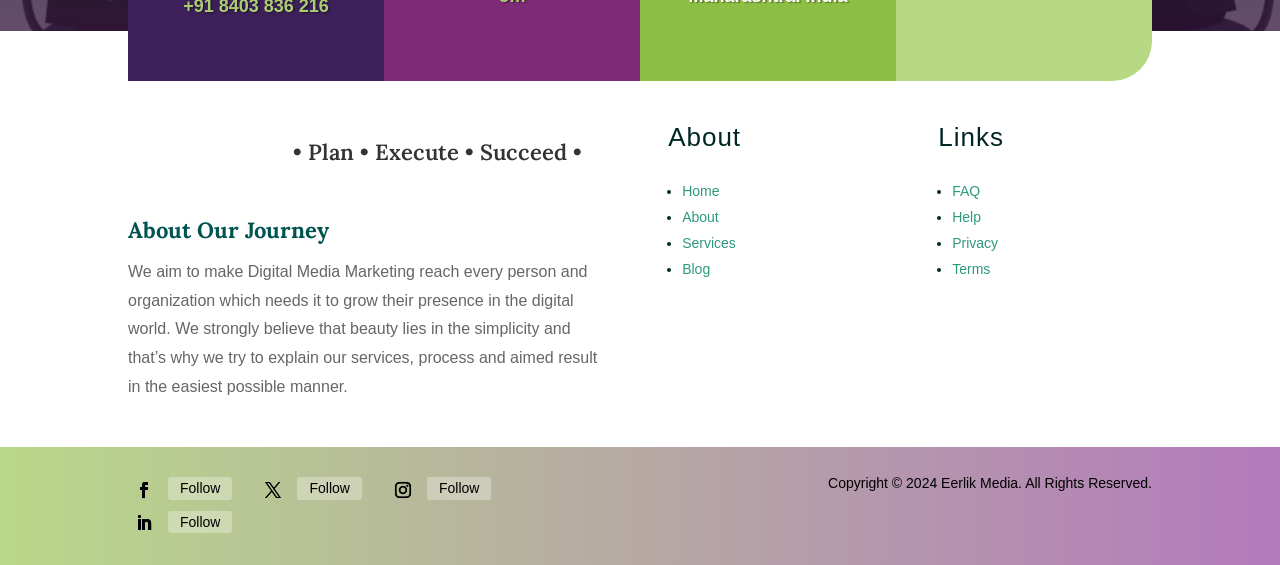Identify the bounding box coordinates of the clickable region necessary to fulfill the following instruction: "Click on Home". The bounding box coordinates should be four float numbers between 0 and 1, i.e., [left, top, right, bottom].

[0.533, 0.323, 0.562, 0.351]